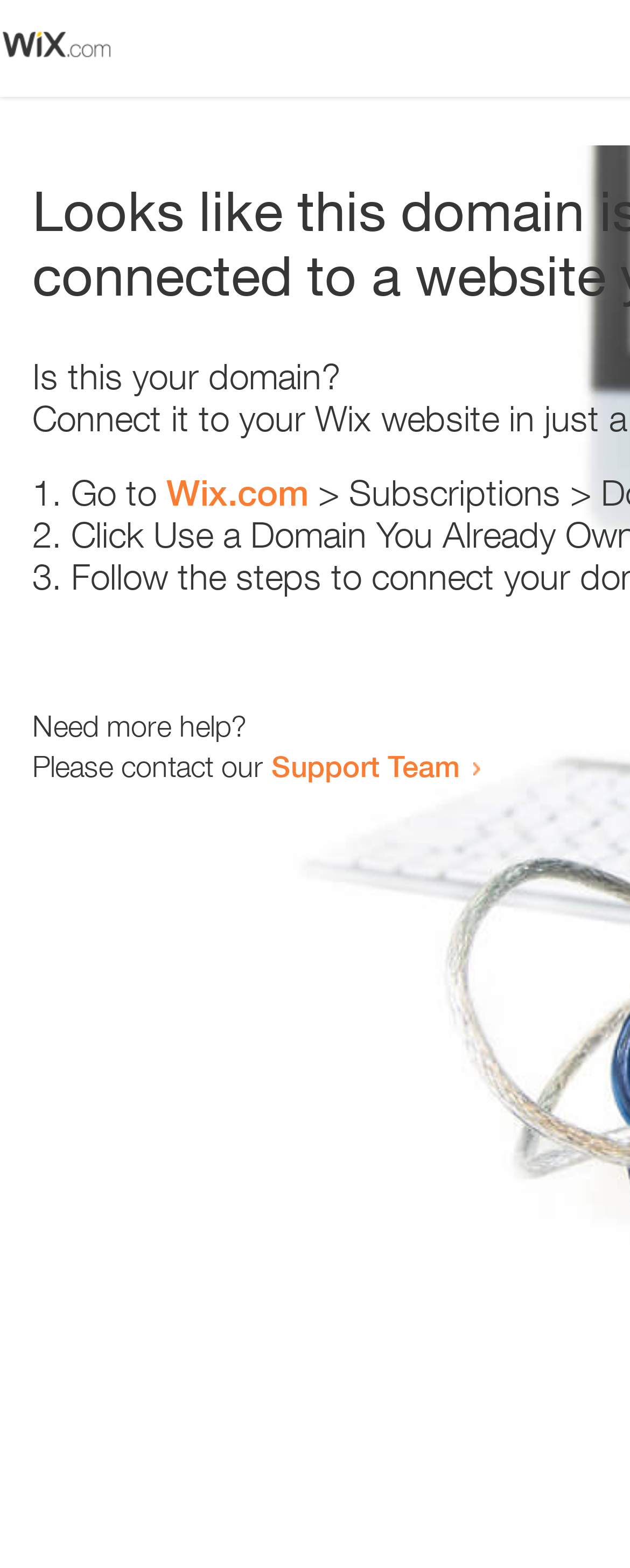What is the support team contact method?
Answer the question with detailed information derived from the image.

The webpage contains a link 'Support Team' which suggests that the support team can be contacted by clicking on this link. The exact contact method is not specified, but it is likely to be an email or a contact form.